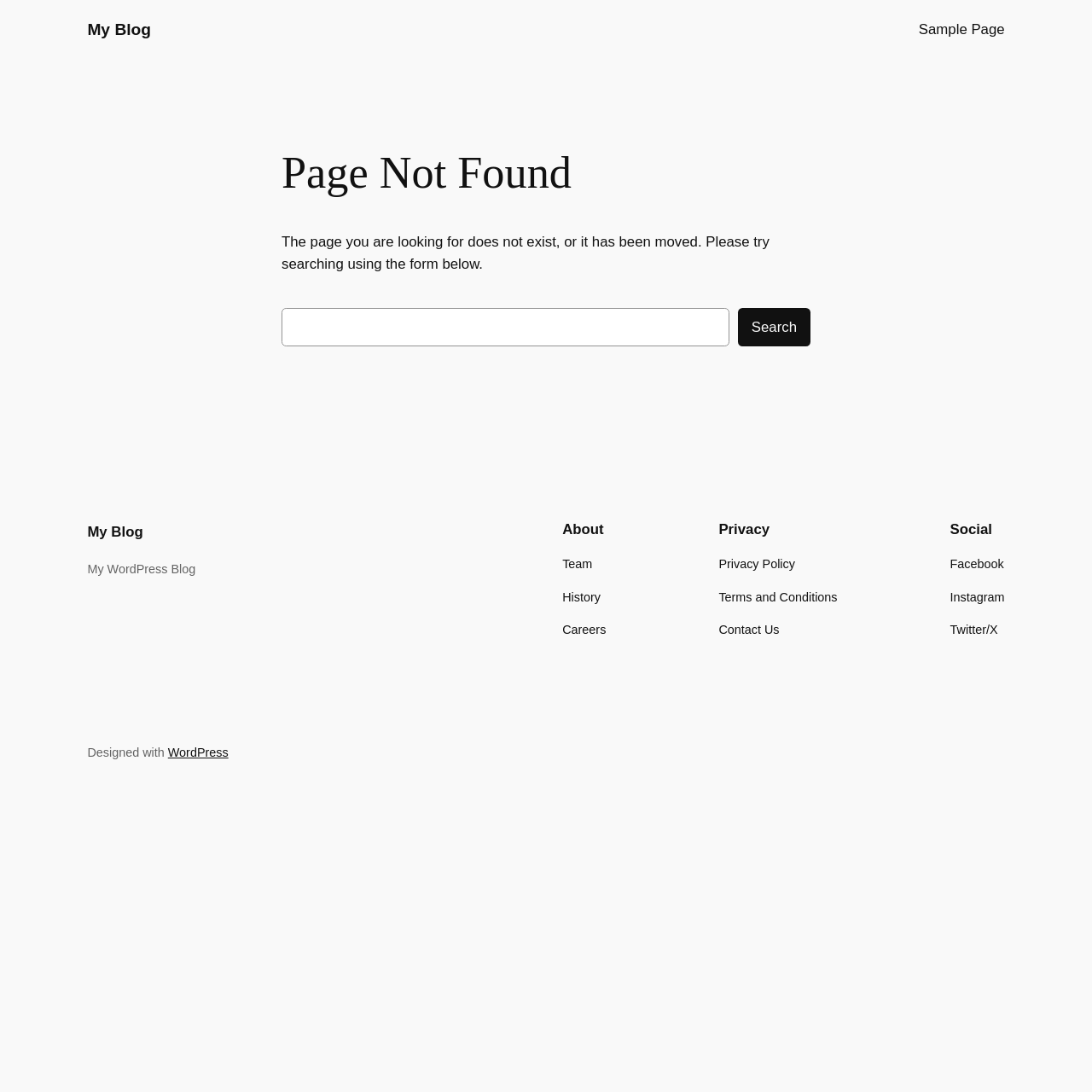Bounding box coordinates are specified in the format (top-left x, top-left y, bottom-right x, bottom-right y). All values are floating point numbers bounded between 0 and 1. Please provide the bounding box coordinate of the region this sentence describes: Terms and Conditions

[0.658, 0.538, 0.767, 0.556]